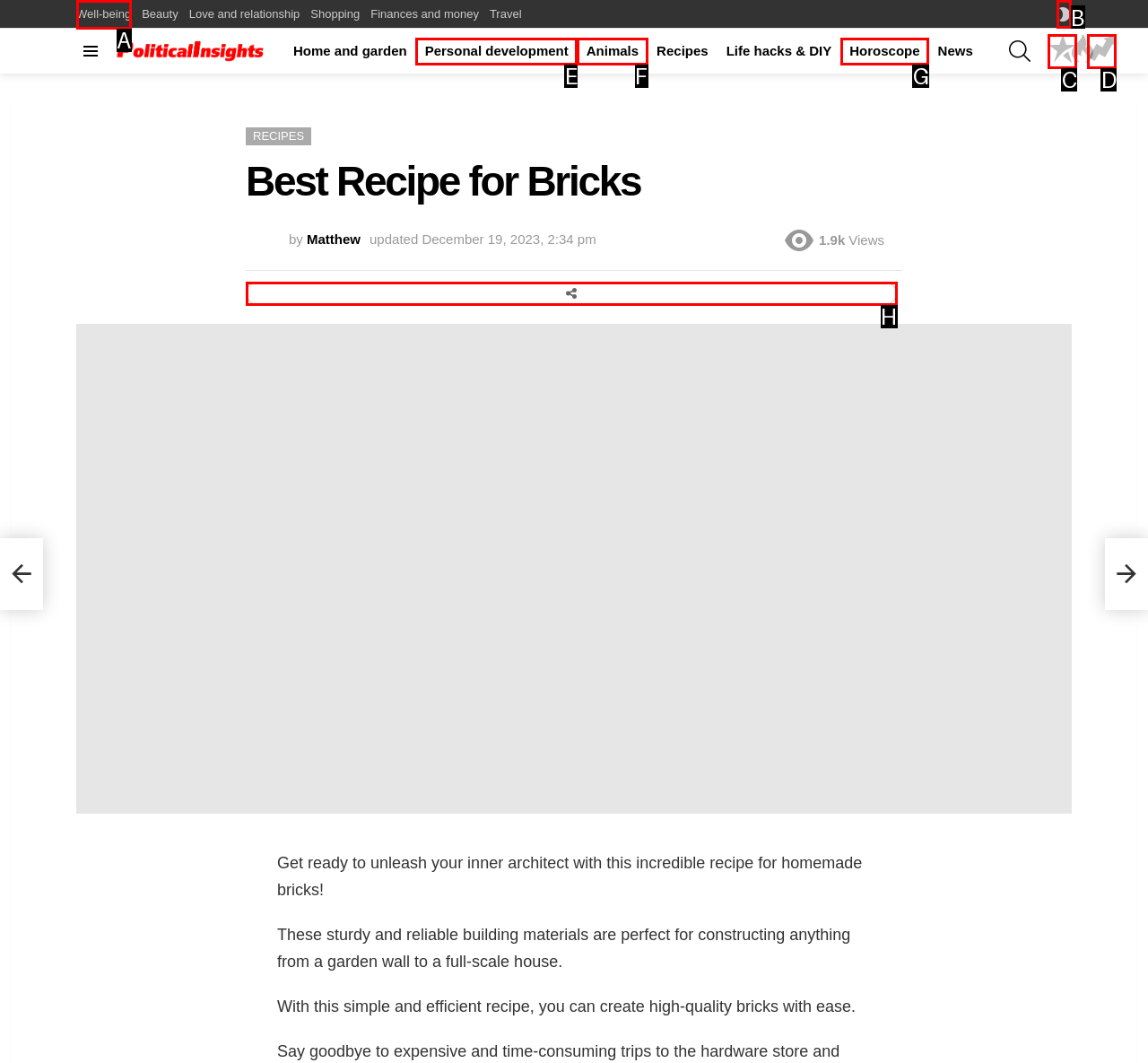Identify the letter of the UI element you should interact with to perform the task: Switch the skin
Reply with the appropriate letter of the option.

B